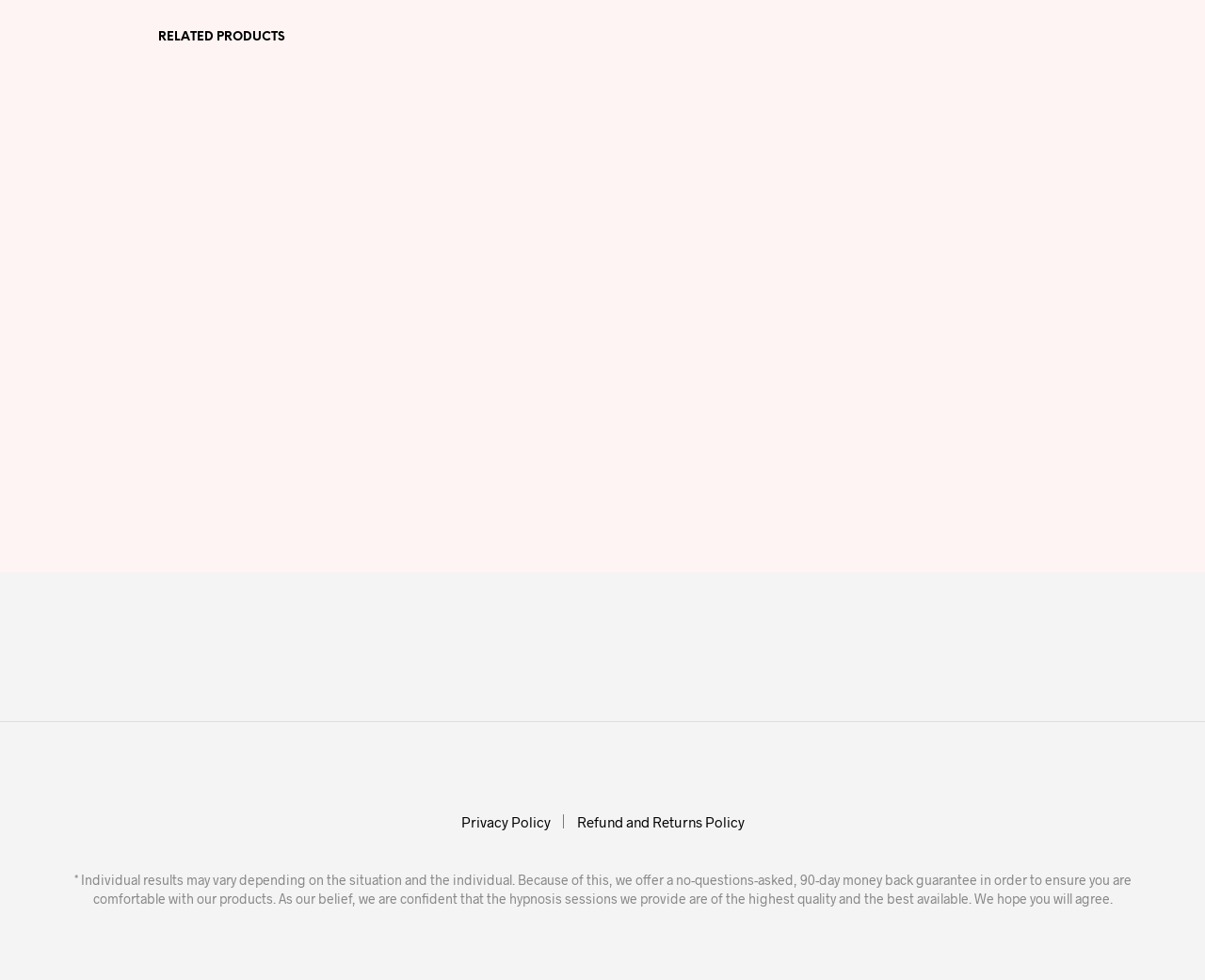Determine the coordinates of the bounding box that should be clicked to complete the instruction: "Click on 'Make Yourself Proud Hypnosis Downloads'". The coordinates should be represented by four float numbers between 0 and 1: [left, top, right, bottom].

[0.212, 0.108, 0.264, 0.188]